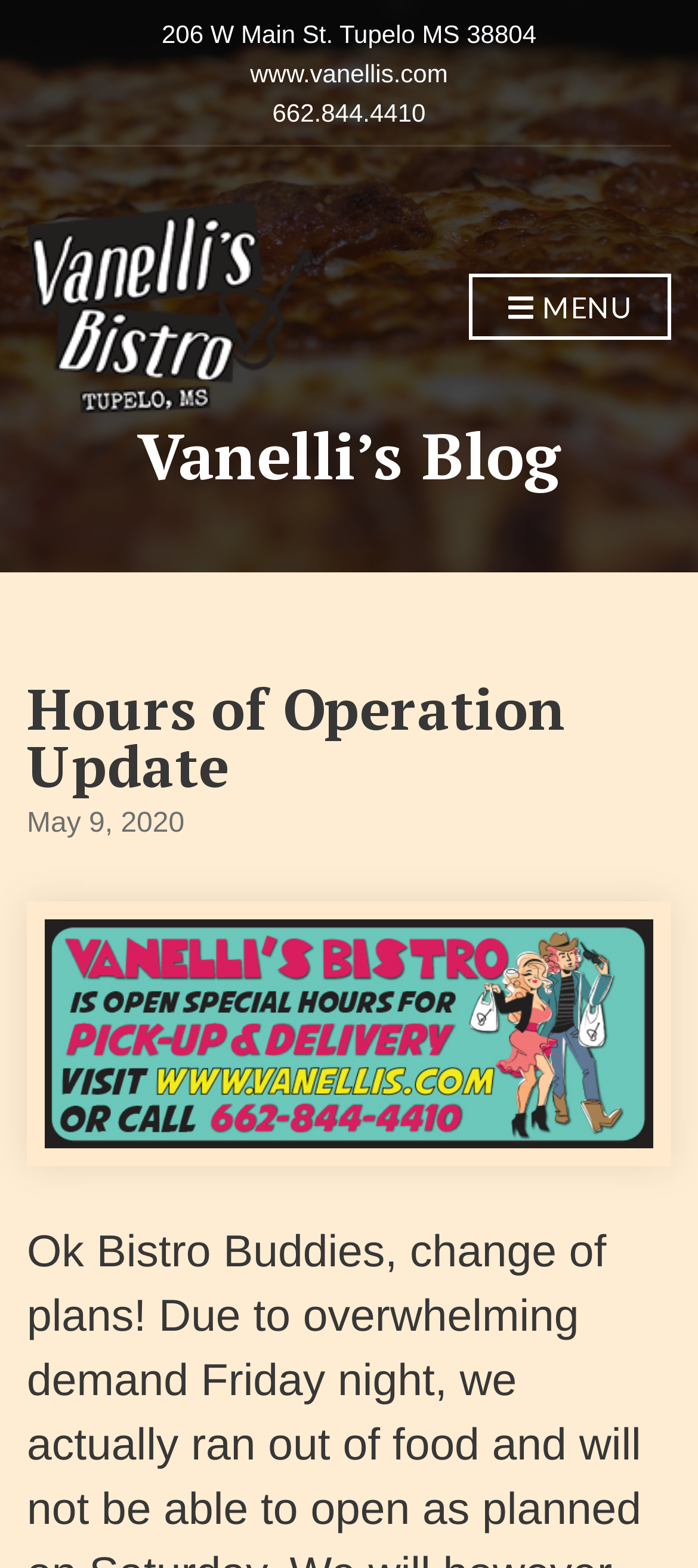Describe all the significant parts and information present on the webpage.

The webpage appears to be an update on the hours of operation for Vanelli's Bistro. At the top of the page, there is a header with the title "Hours of Operation Update - Vanelli's Bistro". Below this, there is a section with the bistro's address, "206 W Main St. Tupelo MS 38804", website "www.vanellis.com", and phone number "662.844.4410", all aligned horizontally.

To the left of this section, there is a link to "Vanelli's Bistro" with an accompanying image of the bistro's logo. Below this, there is a link to the menu, labeled as "MENU" with a preceding icon.

The main content of the page is a blog post, titled "Hours of Operation Update", which is dated "May 9, 2020". The post announces that due to overwhelming demand, the bistro will not be able to open as planned on Saturday. The text of the post is centered on the page.

At the bottom right of the page, there is a button with an icon, likely used for sharing or other social media functions.